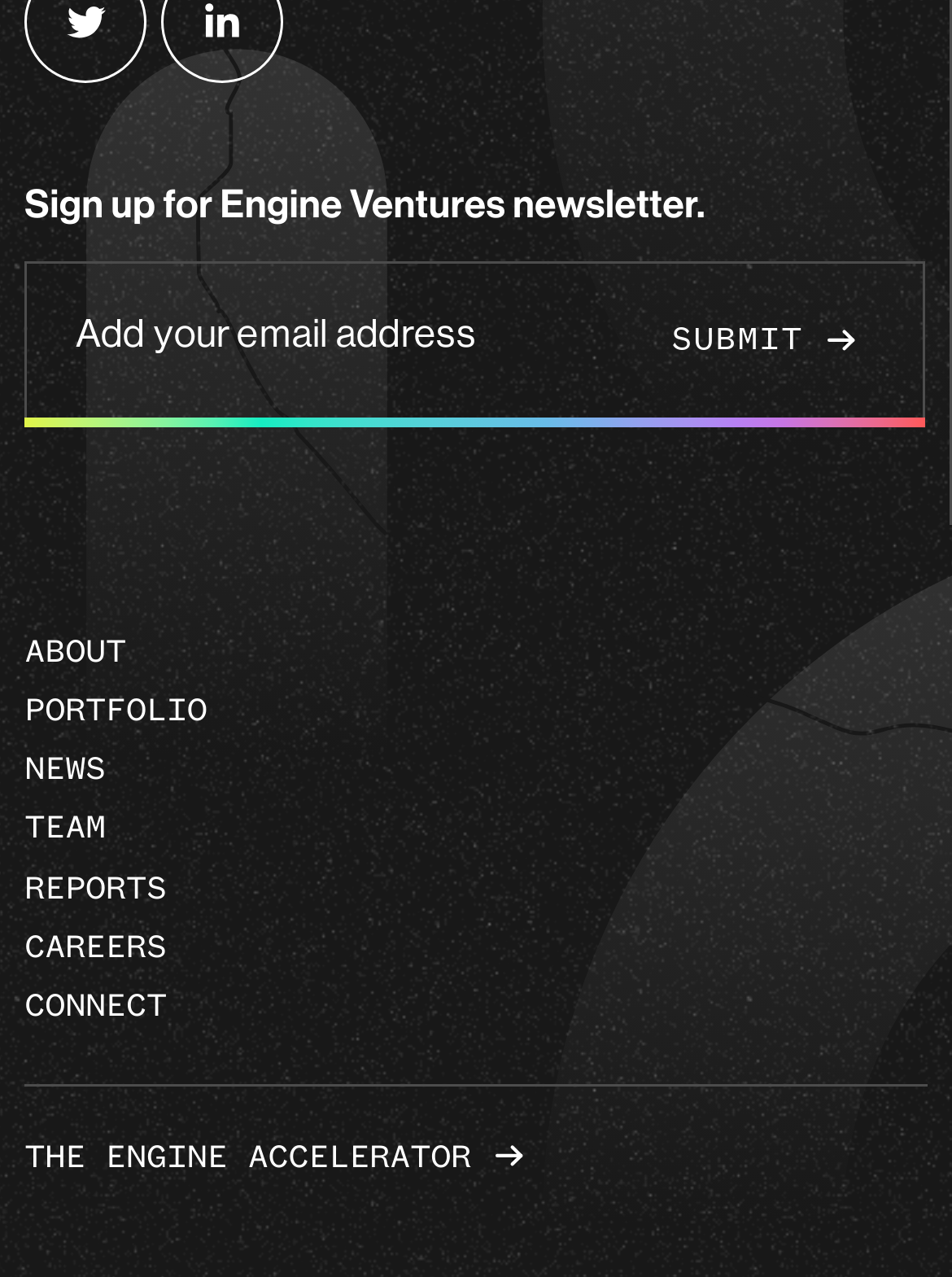Answer the question below in one word or phrase:
What is the last link in the navigation section?

CONNECT